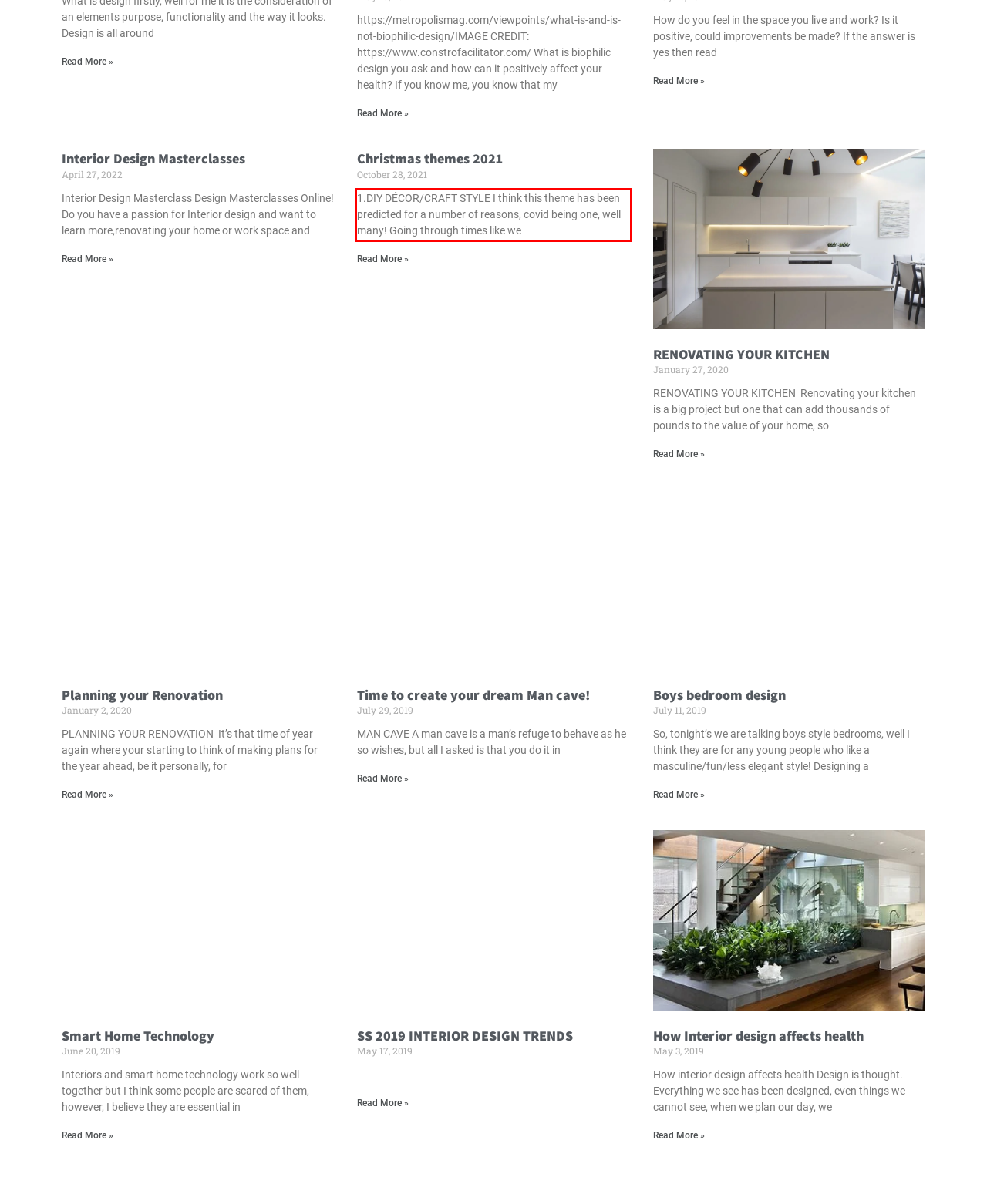You are provided with a screenshot of a webpage that includes a UI element enclosed in a red rectangle. Extract the text content inside this red rectangle.

1.DIY DÉCOR/CRAFT STYLE I think this theme has been predicted for a number of reasons, covid being one, well many! Going through times like we